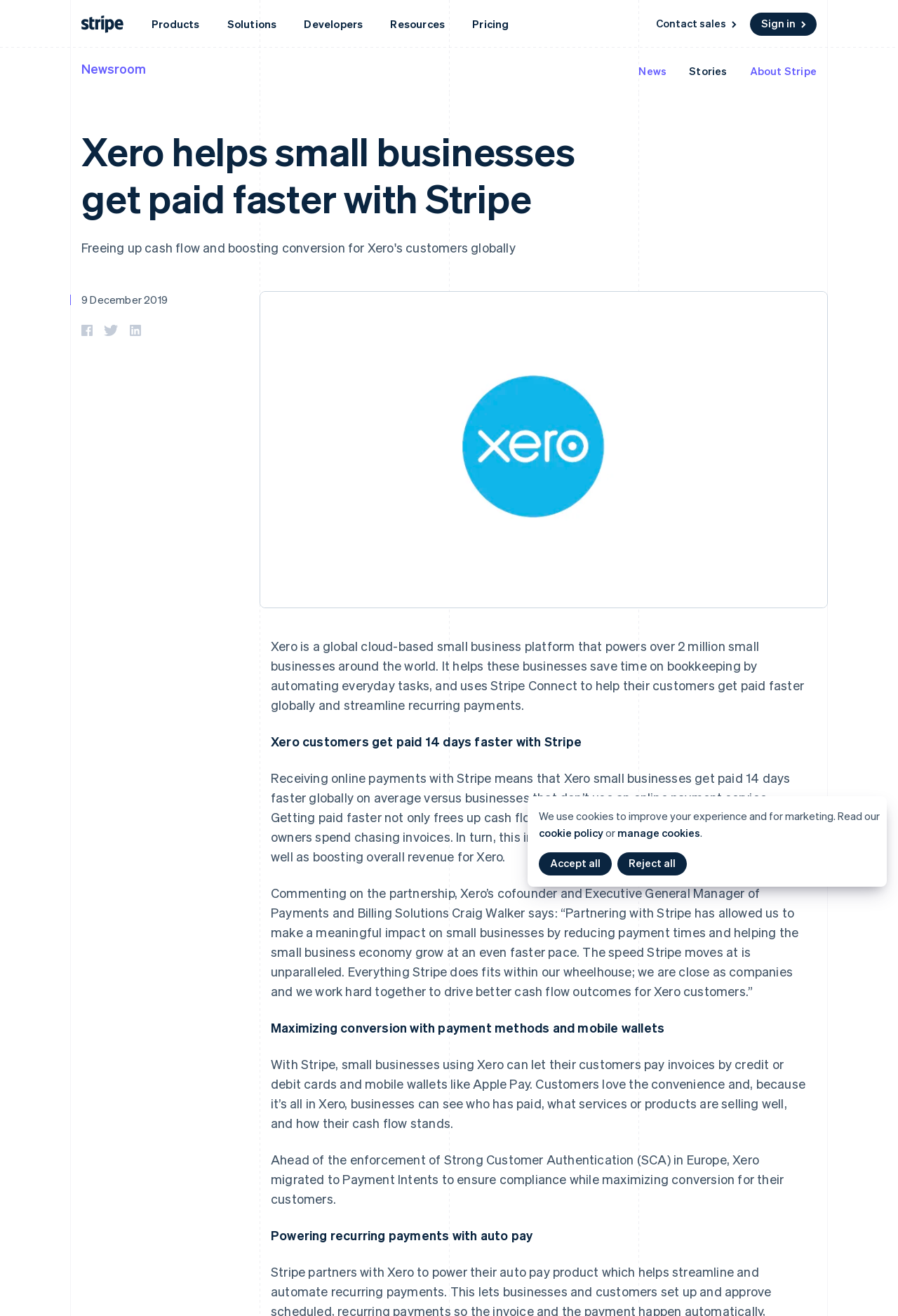Kindly determine the bounding box coordinates for the area that needs to be clicked to execute this instruction: "Click on the 'Contact sales' link".

[0.73, 0.009, 0.823, 0.027]